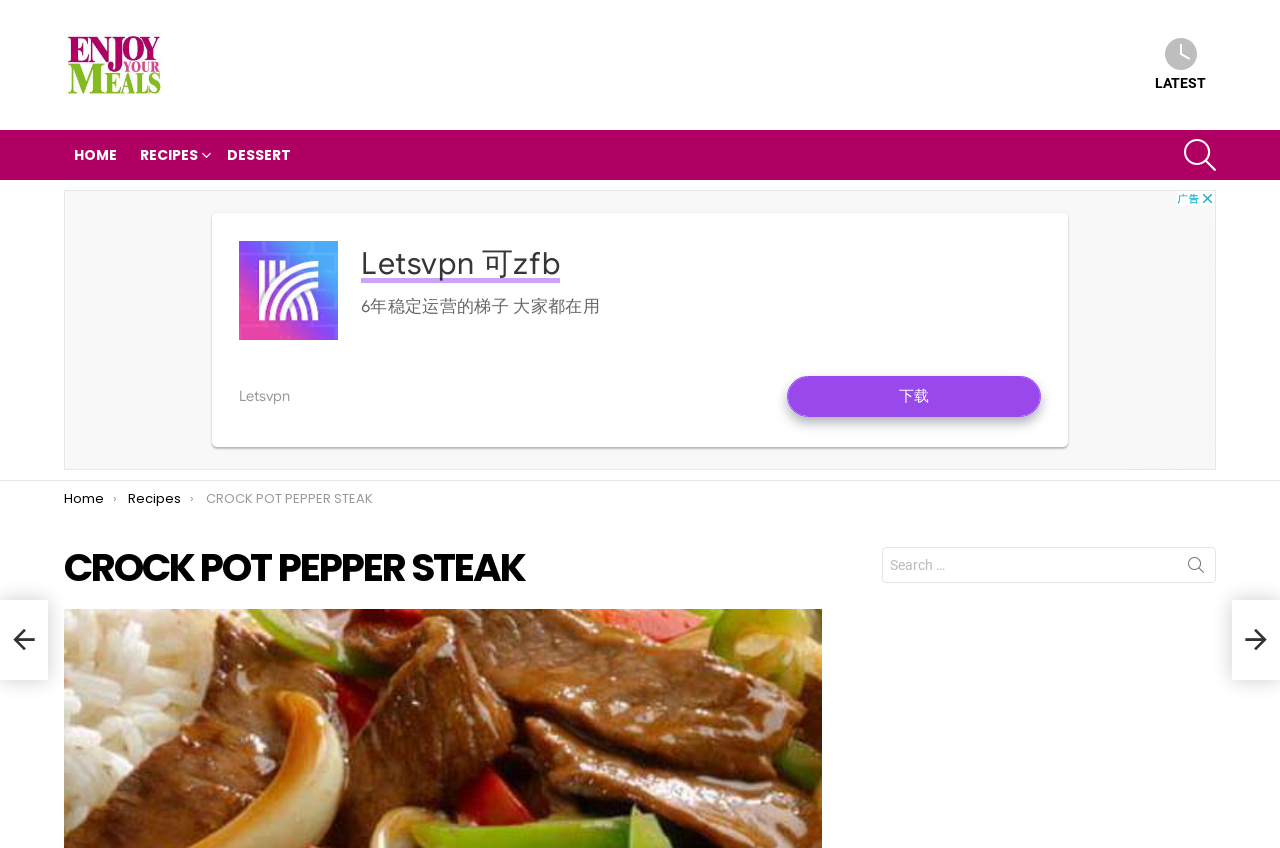Show the bounding box coordinates of the element that should be clicked to complete the task: "Share this post on LinkedIn".

None